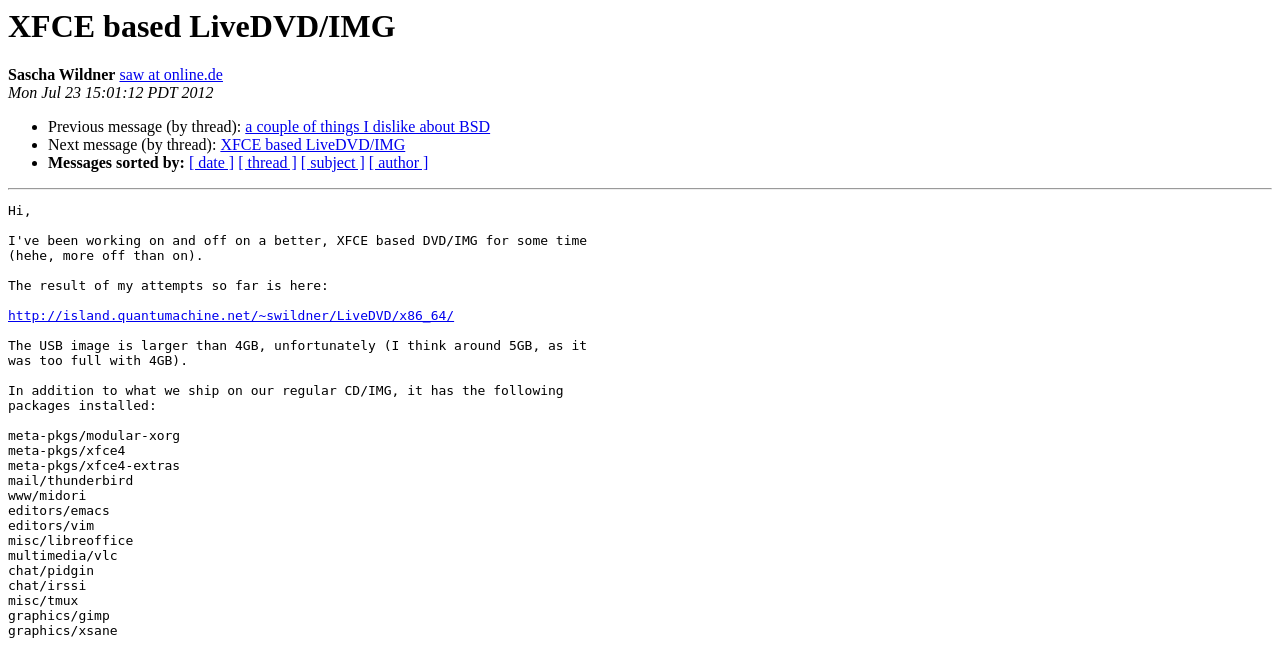What is the date of the message?
Give a single word or phrase as your answer by examining the image.

Mon Jul 23 15:01:12 PDT 2012